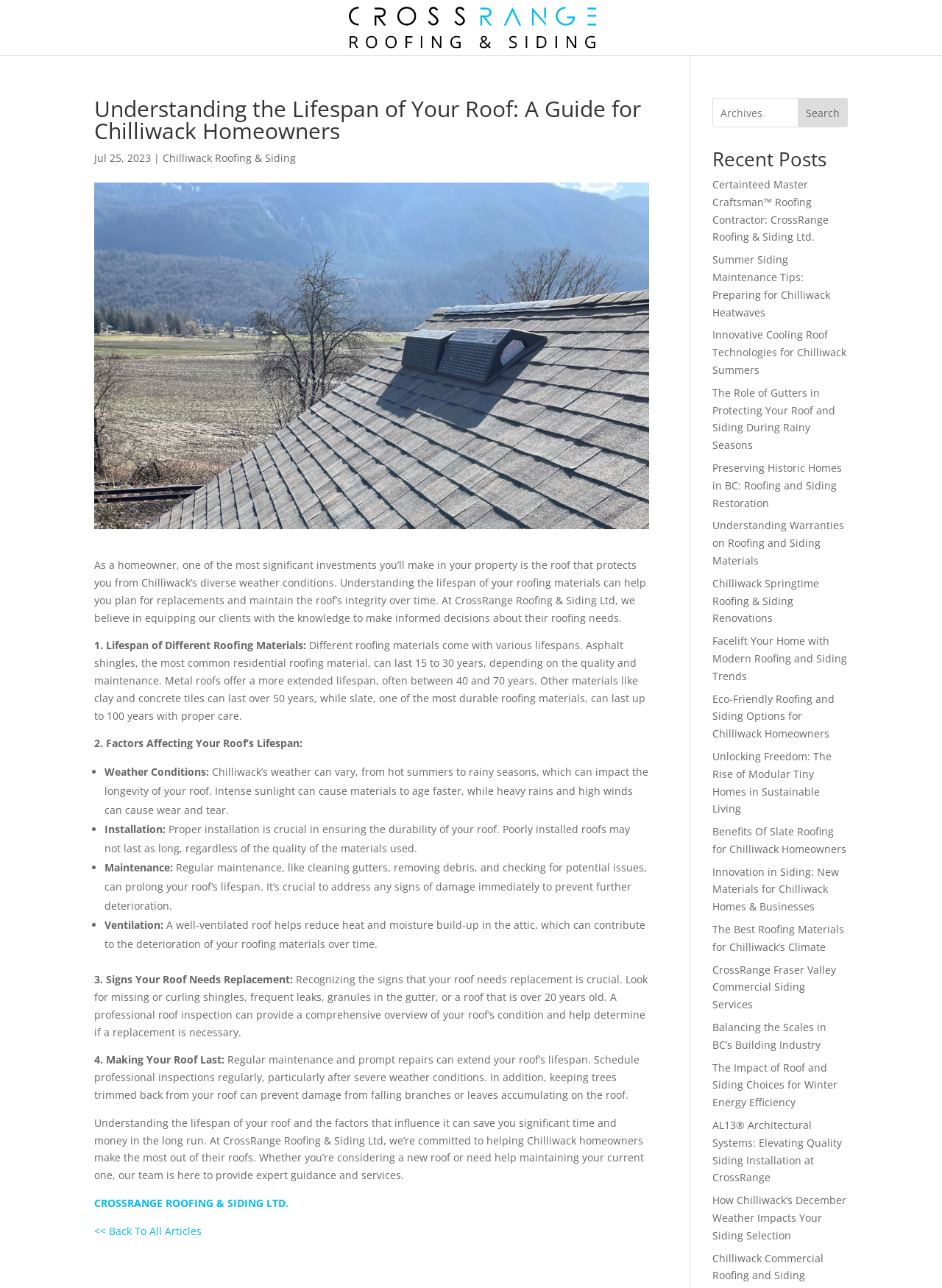Find the bounding box coordinates for the element that must be clicked to complete the instruction: "Read the article about Certainteed Master Craftsman™ Roofing Contractor". The coordinates should be four float numbers between 0 and 1, indicated as [left, top, right, bottom].

[0.756, 0.138, 0.88, 0.189]